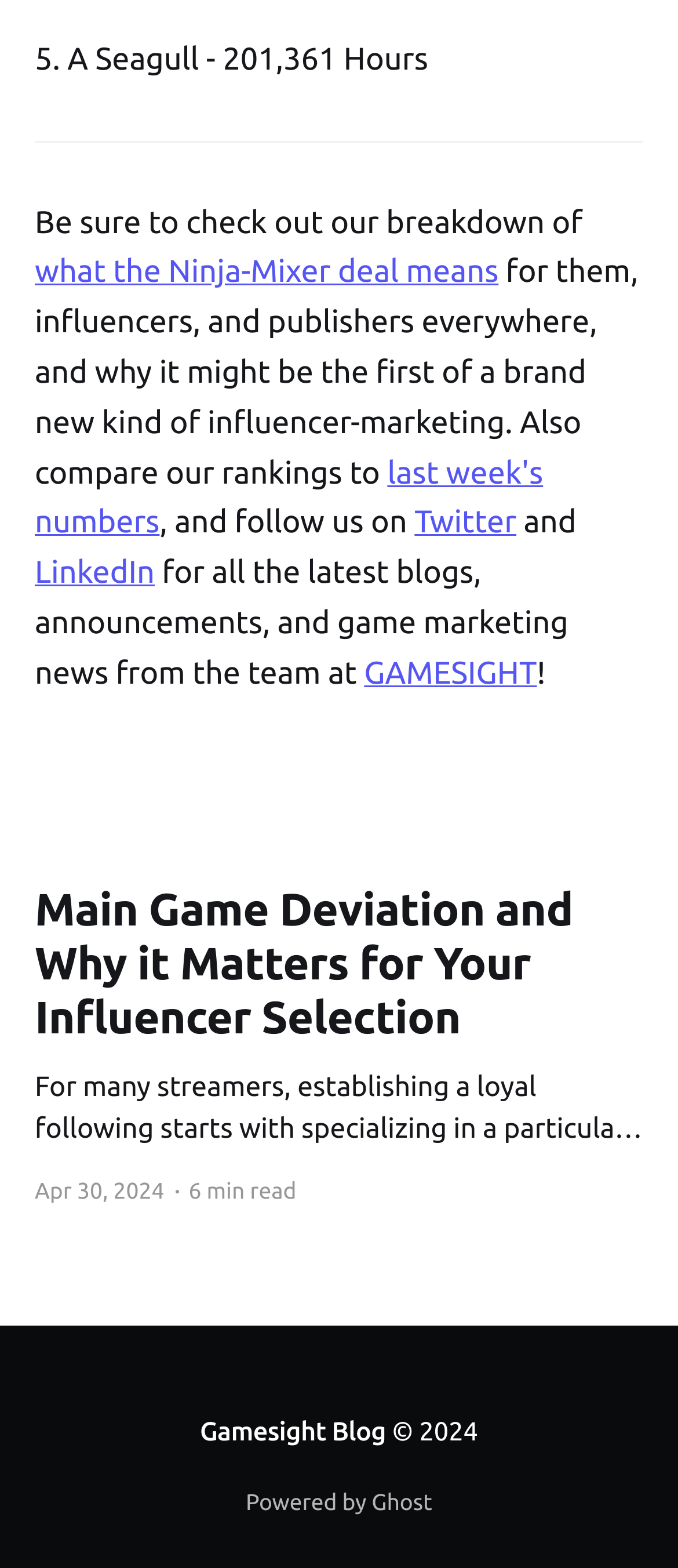Please determine the bounding box coordinates of the element to click on in order to accomplish the following task: "Check out the breakdown of what the Ninja-Mixer deal means". Ensure the coordinates are four float numbers ranging from 0 to 1, i.e., [left, top, right, bottom].

[0.051, 0.163, 0.735, 0.185]